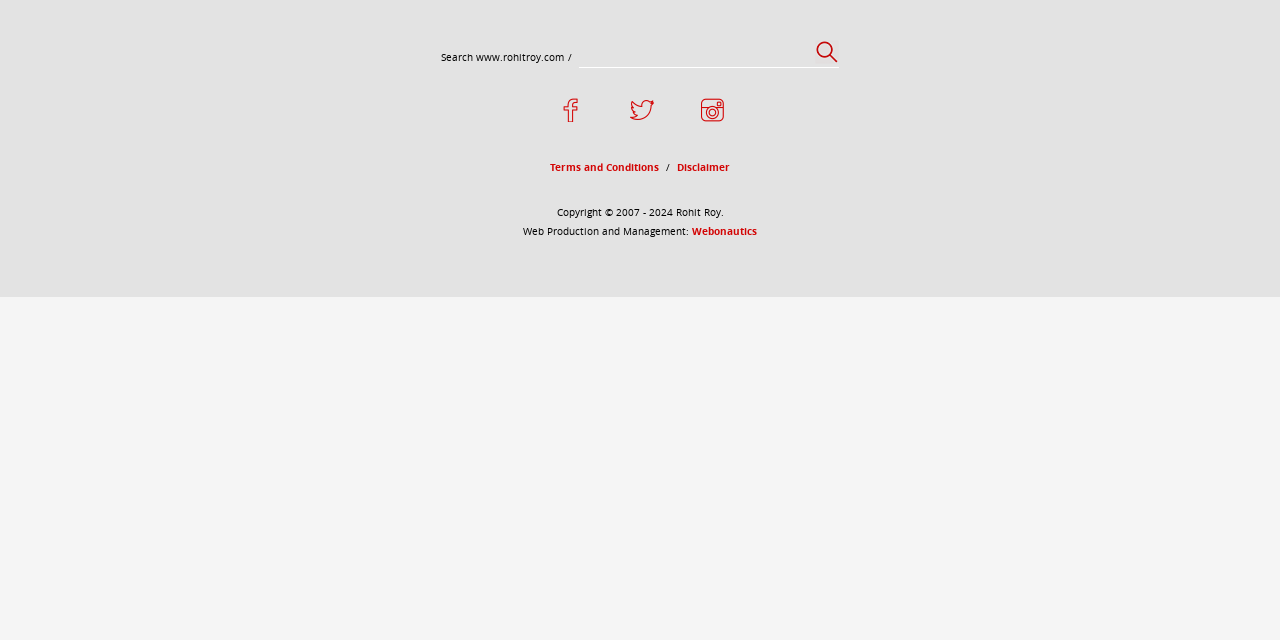Find the bounding box coordinates for the UI element whose description is: "name="s"". The coordinates should be four float numbers between 0 and 1, in the format [left, top, right, bottom].

[0.452, 0.059, 0.655, 0.106]